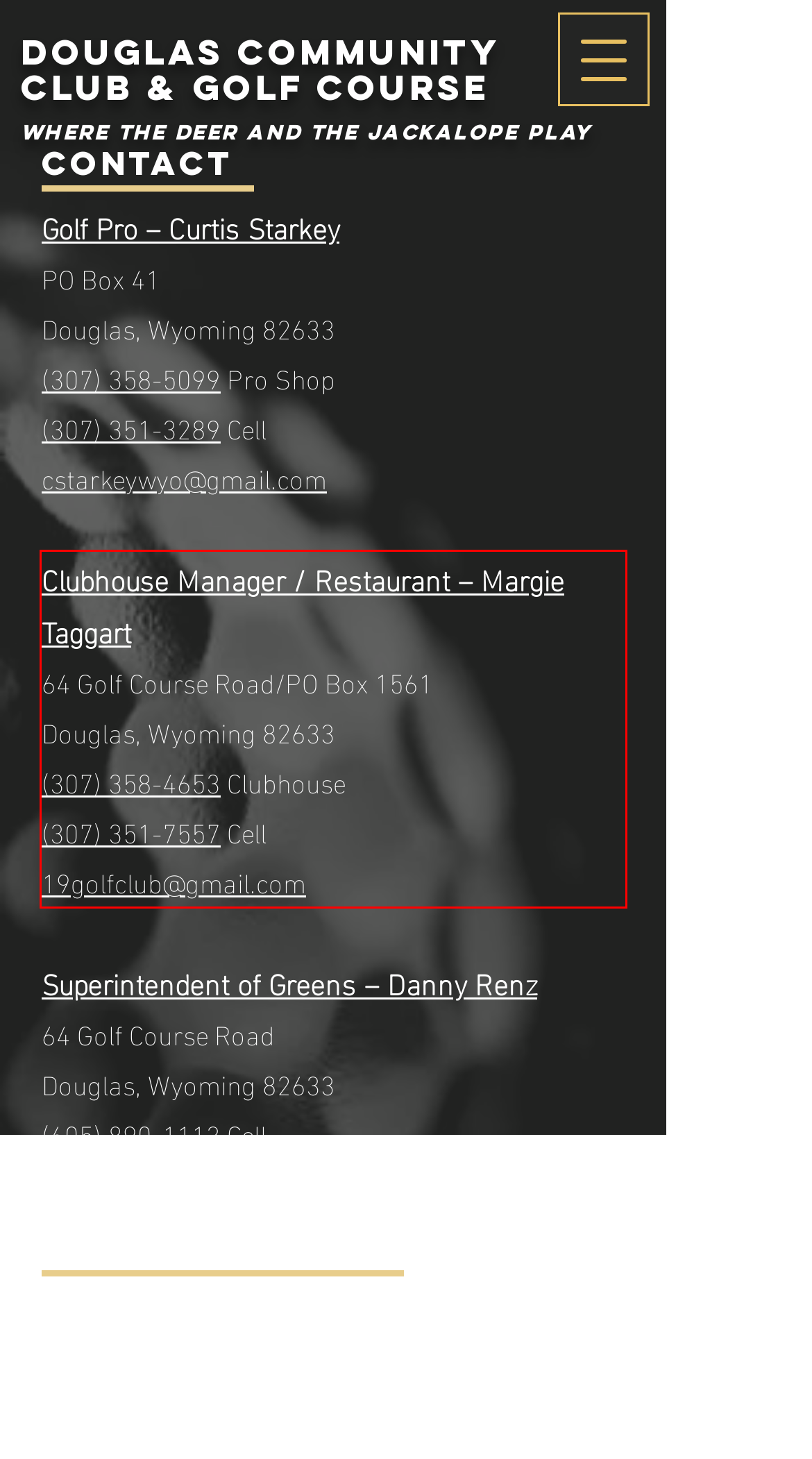From the provided screenshot, extract the text content that is enclosed within the red bounding box.

Clubhouse Manager / Restaurant – Margie Taggart 64 Golf Course Road/PO Box 1561 Douglas, Wyoming 82633 (307) 358-4653 Clubhouse (307) 351-7557 Cell 19golfclub@gmail.com